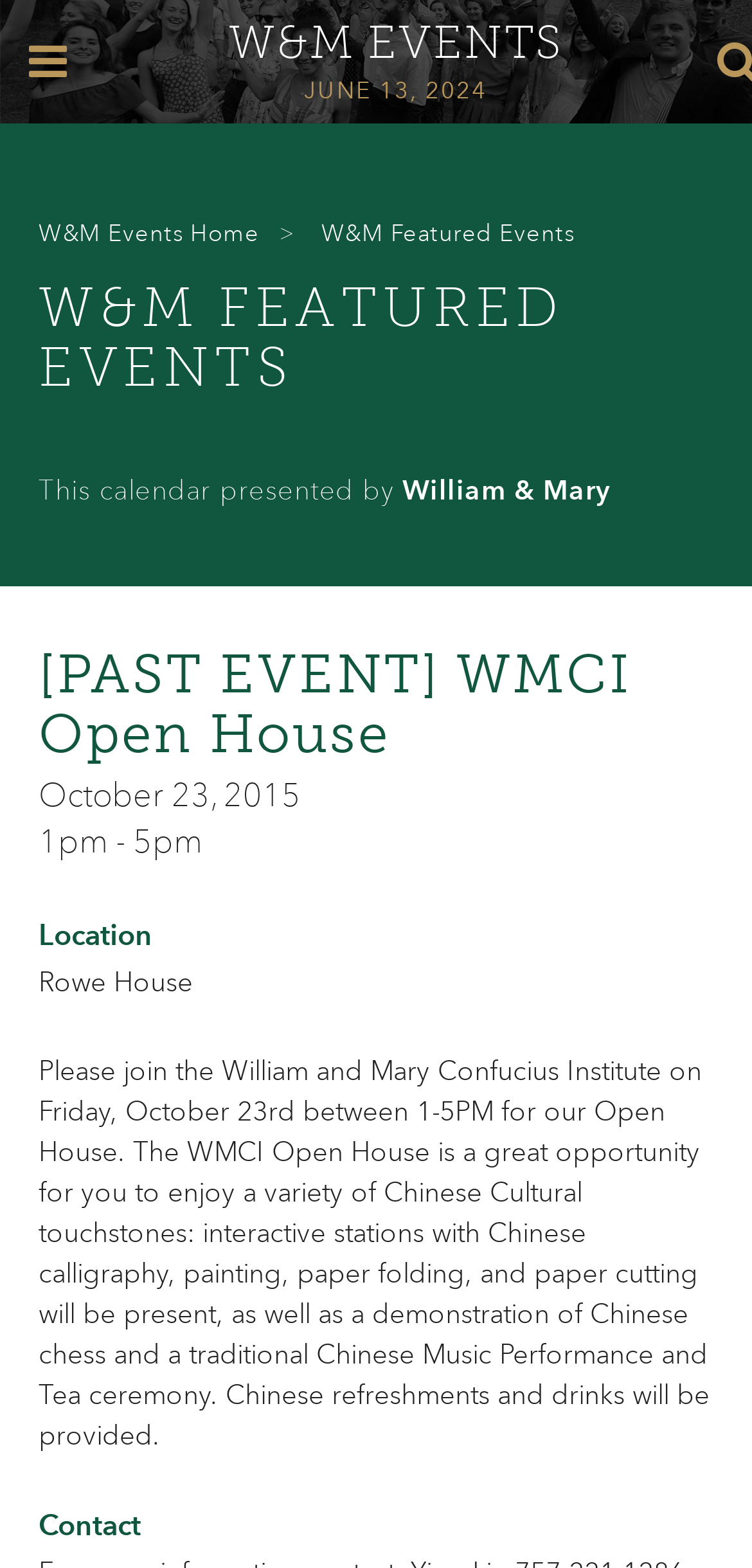What is the time of the WMCI Open House event?
Please answer the question with a detailed and comprehensive explanation.

I found the time of the WMCI Open House event by looking at the static text element with the content '1pm - 5pm' which is located below the date of the event.